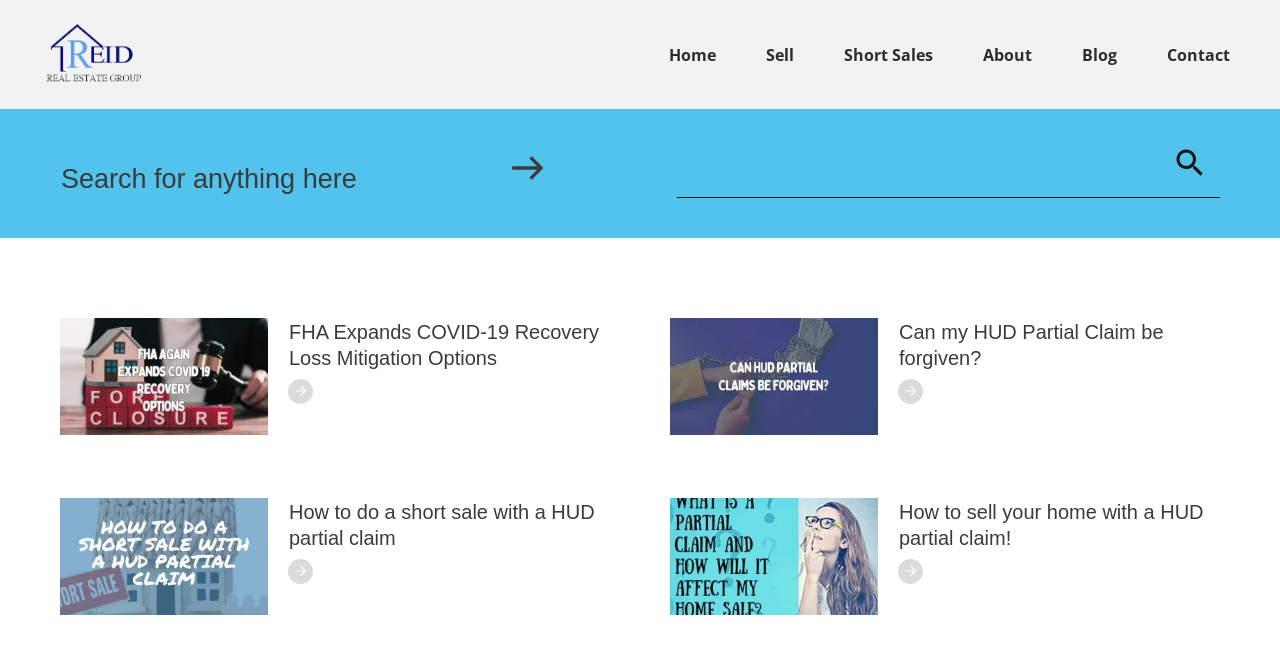Using the provided element description, identify the bounding box coordinates as (top-left x, top-left y, bottom-right x, bottom-right y). Ensure all values are between 0 and 1. Description: About

[0.768, 0.057, 0.806, 0.105]